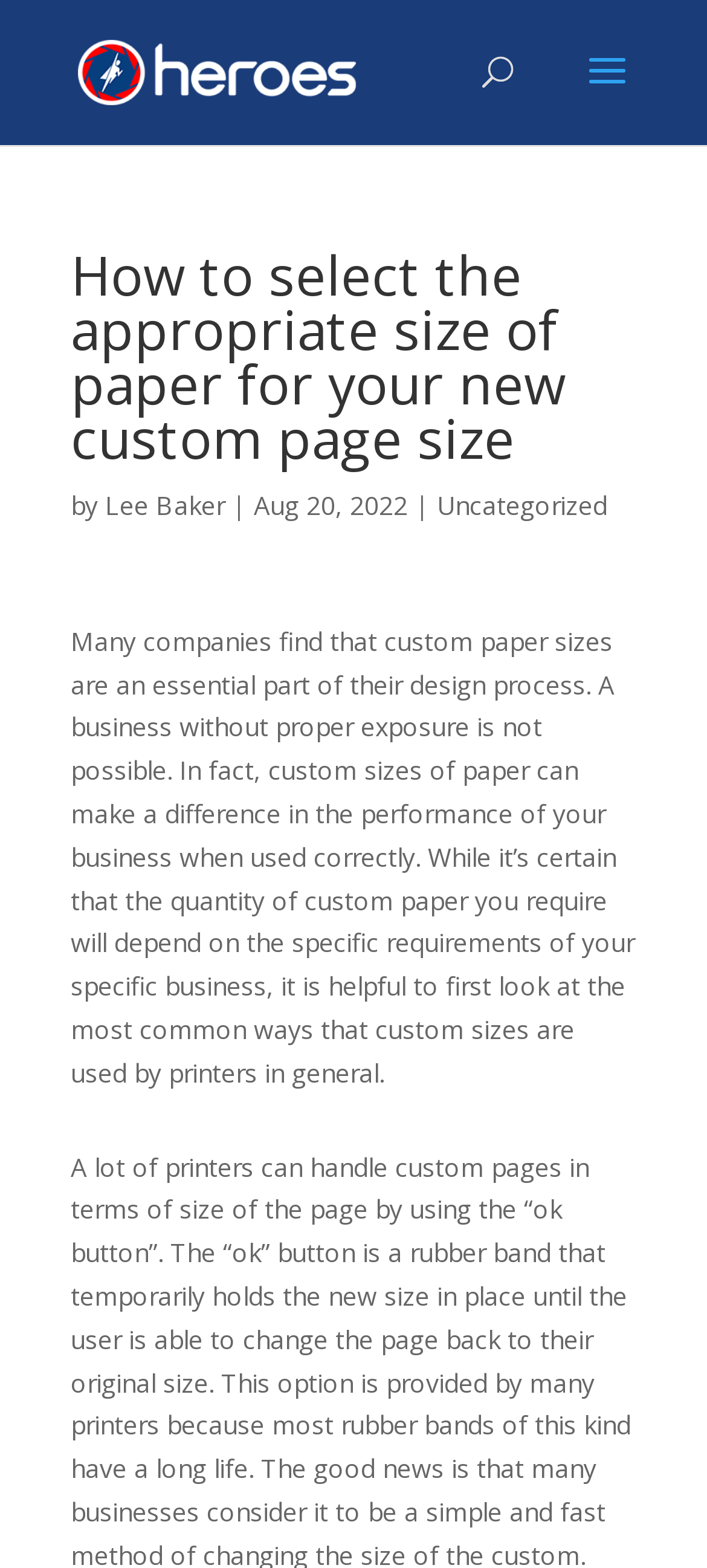Determine the bounding box coordinates for the UI element with the following description: "alt="Heroes.app"". The coordinates should be four float numbers between 0 and 1, represented as [left, top, right, bottom].

[0.11, 0.033, 0.51, 0.055]